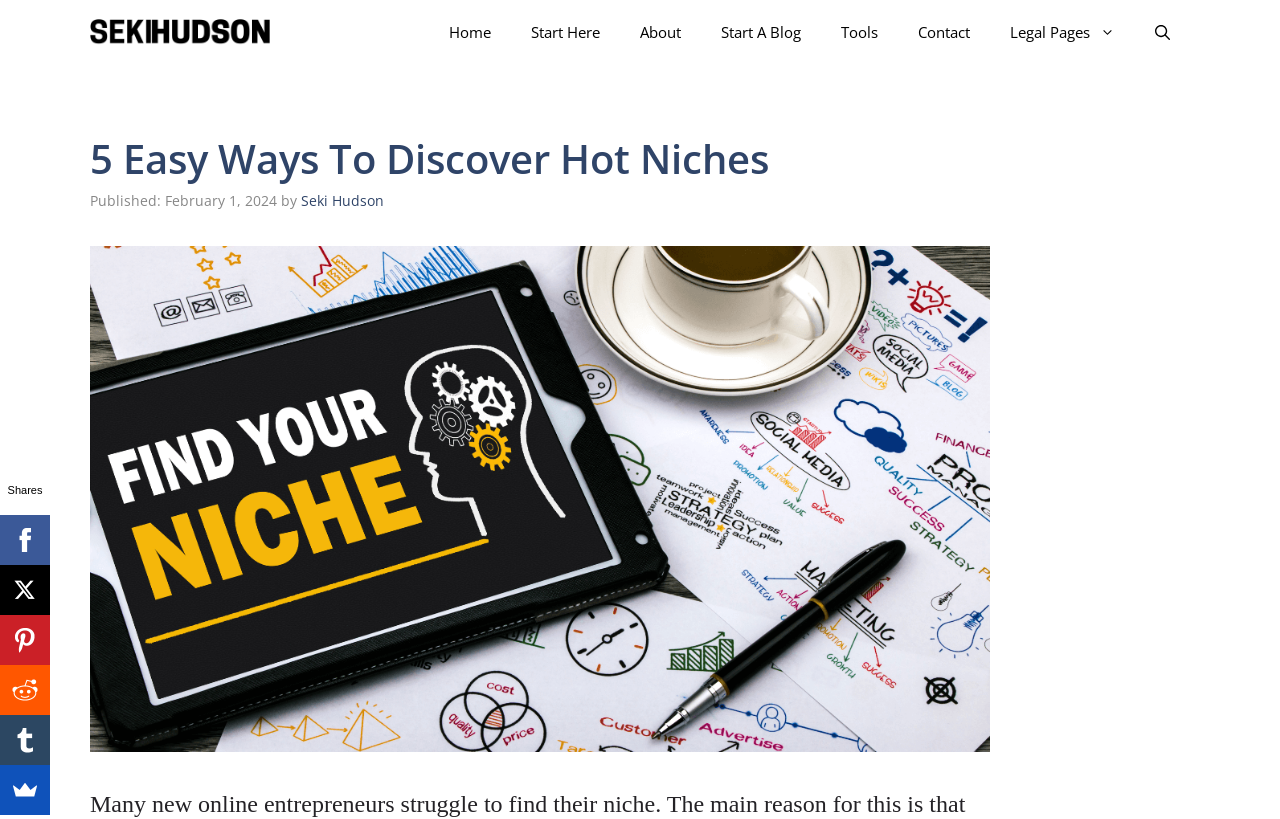Can you identify the bounding box coordinates of the clickable region needed to carry out this instruction: 'visit about page'? The coordinates should be four float numbers within the range of 0 to 1, stated as [left, top, right, bottom].

[0.484, 0.0, 0.548, 0.079]